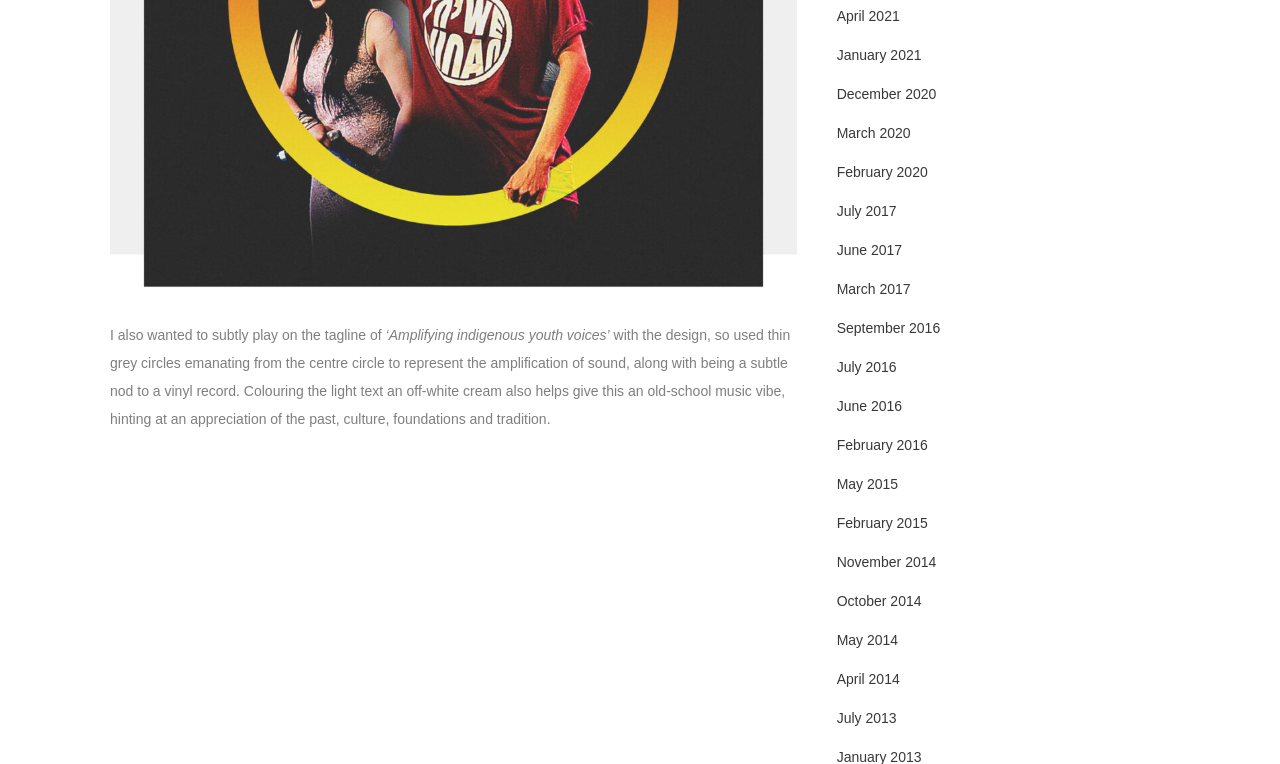Identify the bounding box coordinates for the element you need to click to achieve the following task: "View April 2021". The coordinates must be four float values ranging from 0 to 1, formatted as [left, top, right, bottom].

[0.654, 0.011, 0.703, 0.032]